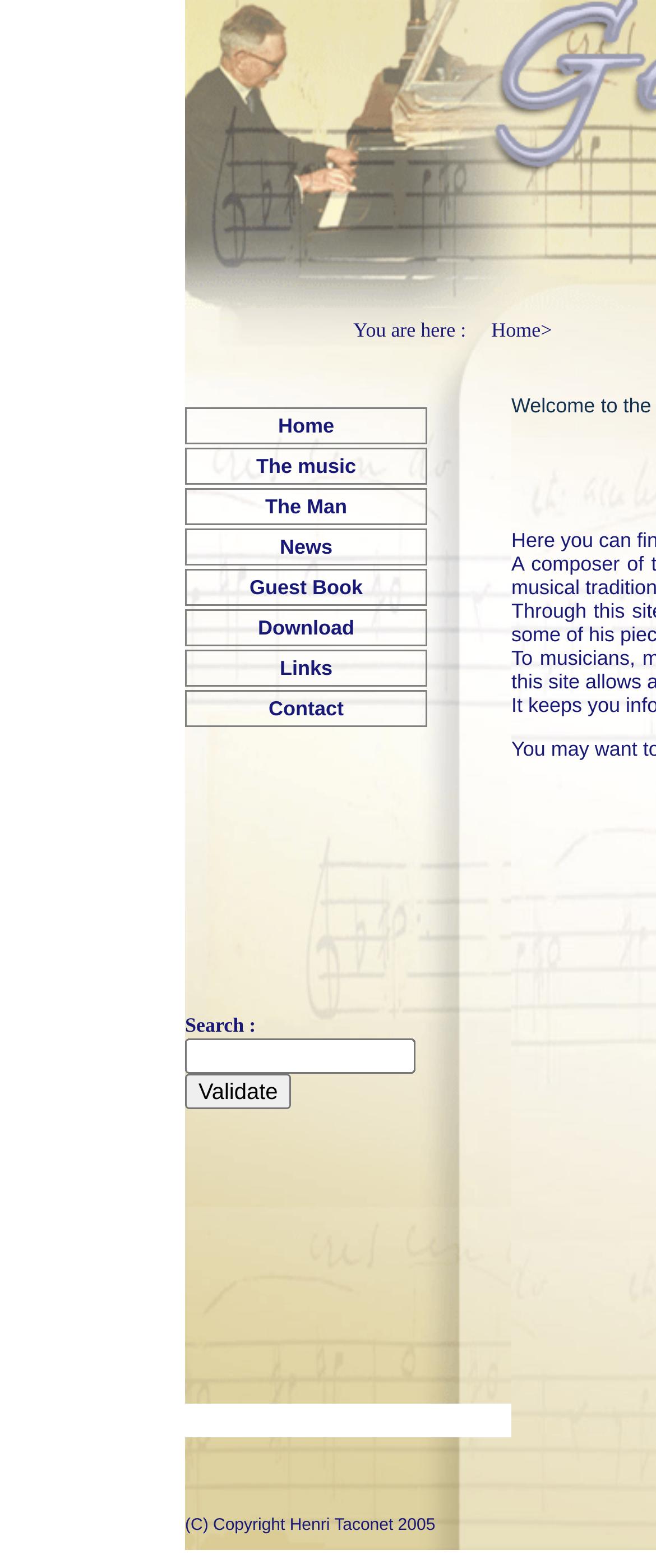Select the bounding box coordinates of the element I need to click to carry out the following instruction: "Check the fact-checked author".

None